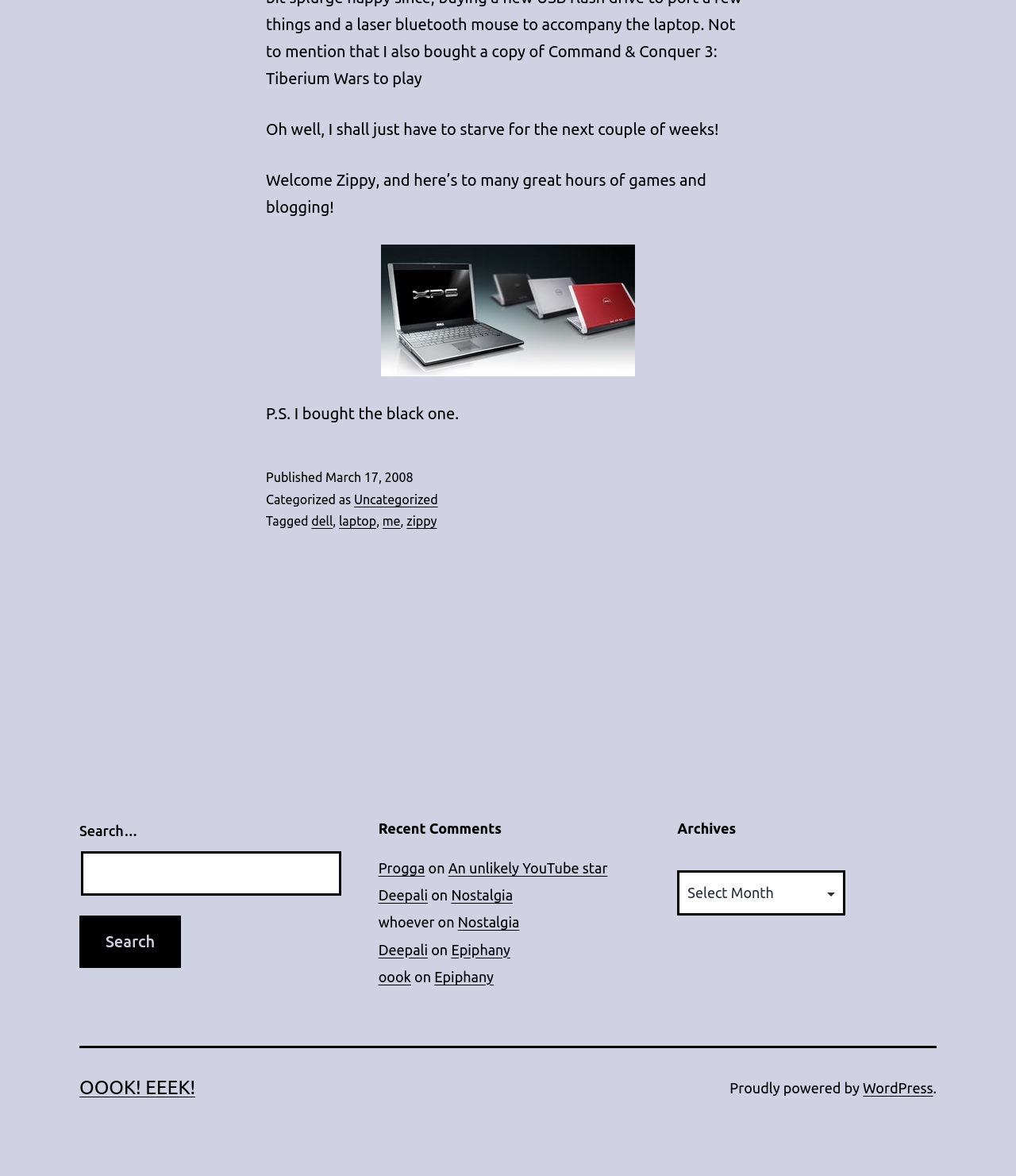Please provide a detailed answer to the question below based on the screenshot: 
What is the purpose of the search box?

The search box is located in the sidebar and has a placeholder text 'Search…', indicating that it is intended for users to search for content within the blog.